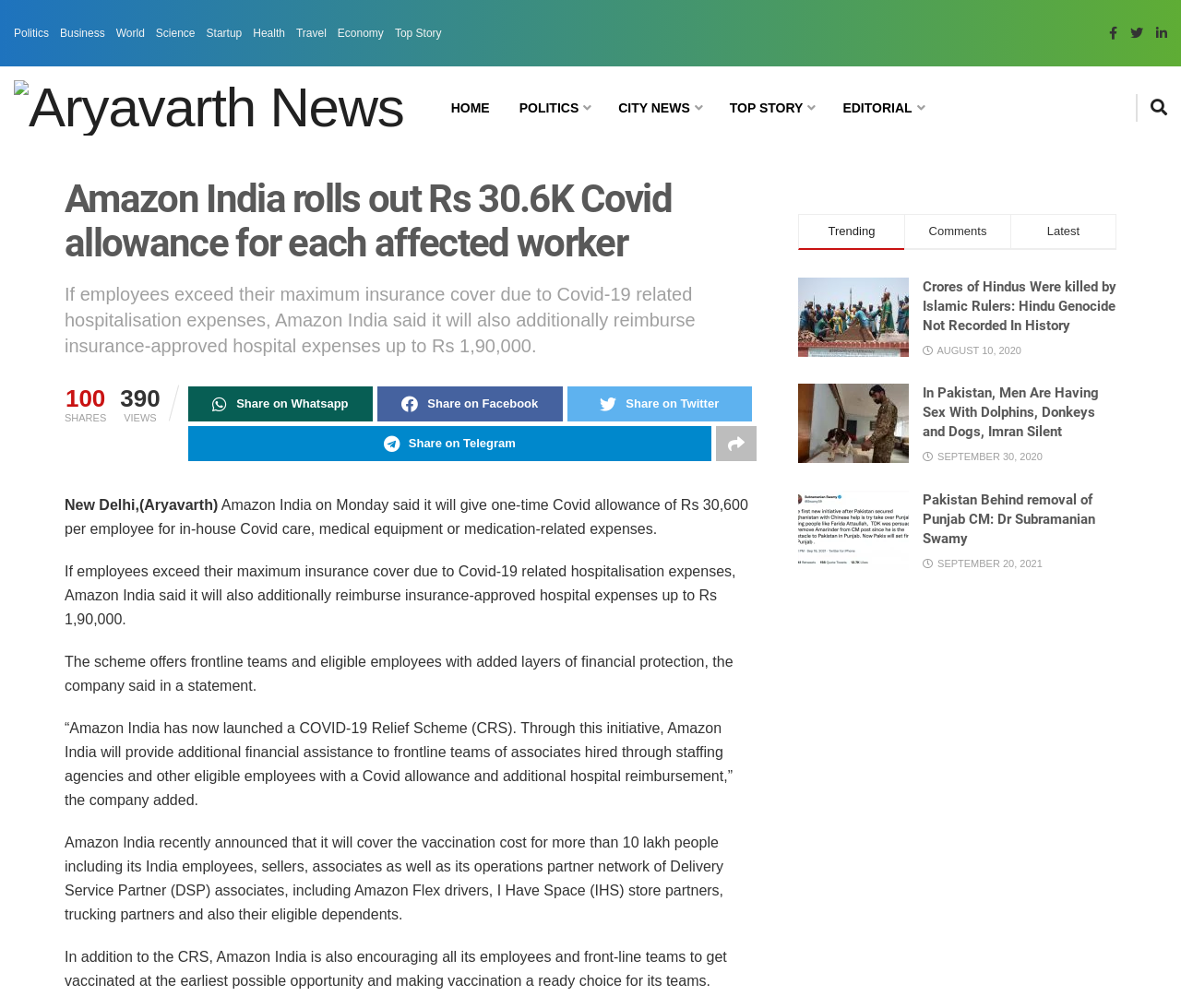Identify the bounding box coordinates for the element you need to click to achieve the following task: "Read the 'Amazon India rolls out Rs 30.6K Covid allowance for each affected worker' article". Provide the bounding box coordinates as four float numbers between 0 and 1, in the form [left, top, right, bottom].

[0.055, 0.176, 0.641, 0.264]